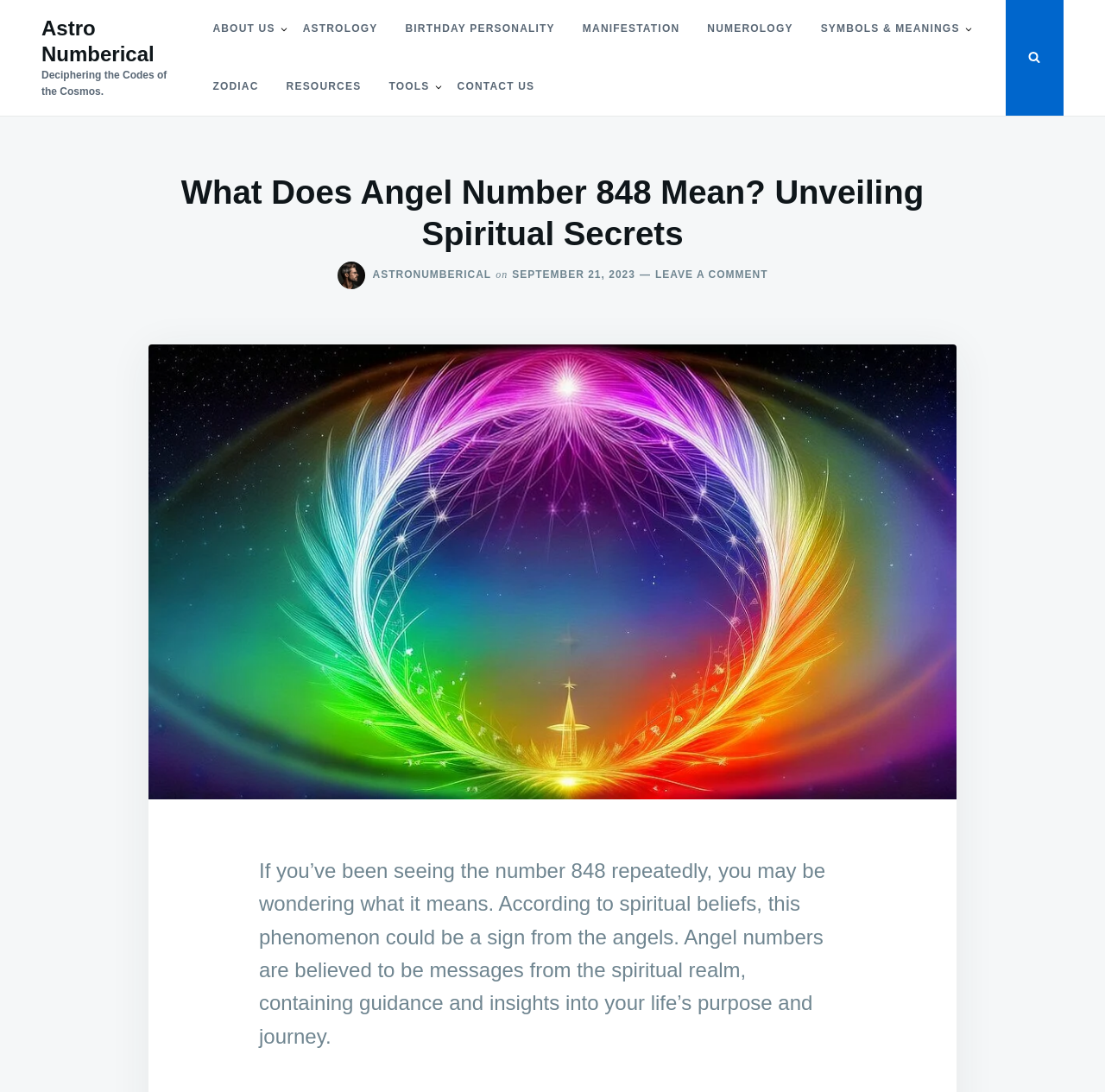Identify the bounding box coordinates necessary to click and complete the given instruction: "Visit Astro Numberical page".

[0.038, 0.015, 0.14, 0.06]